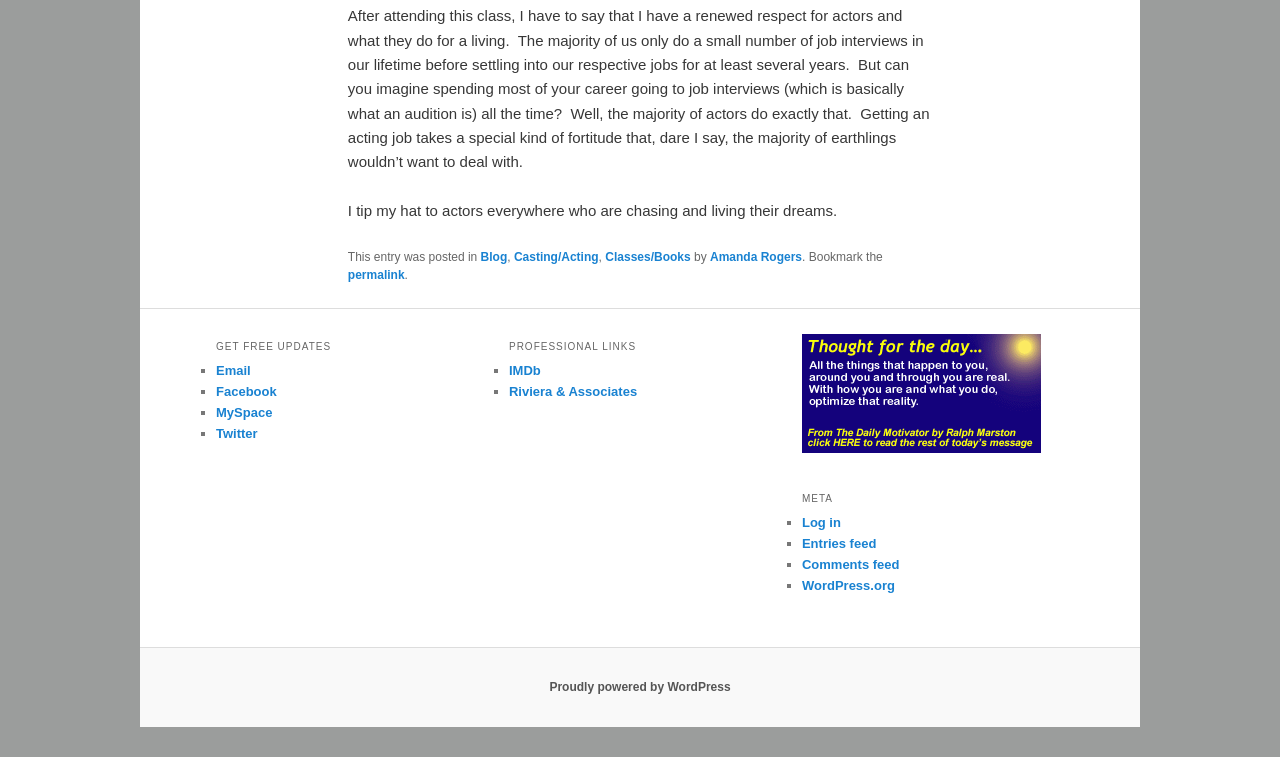Predict the bounding box for the UI component with the following description: "Riviera & Associates".

[0.398, 0.507, 0.498, 0.527]